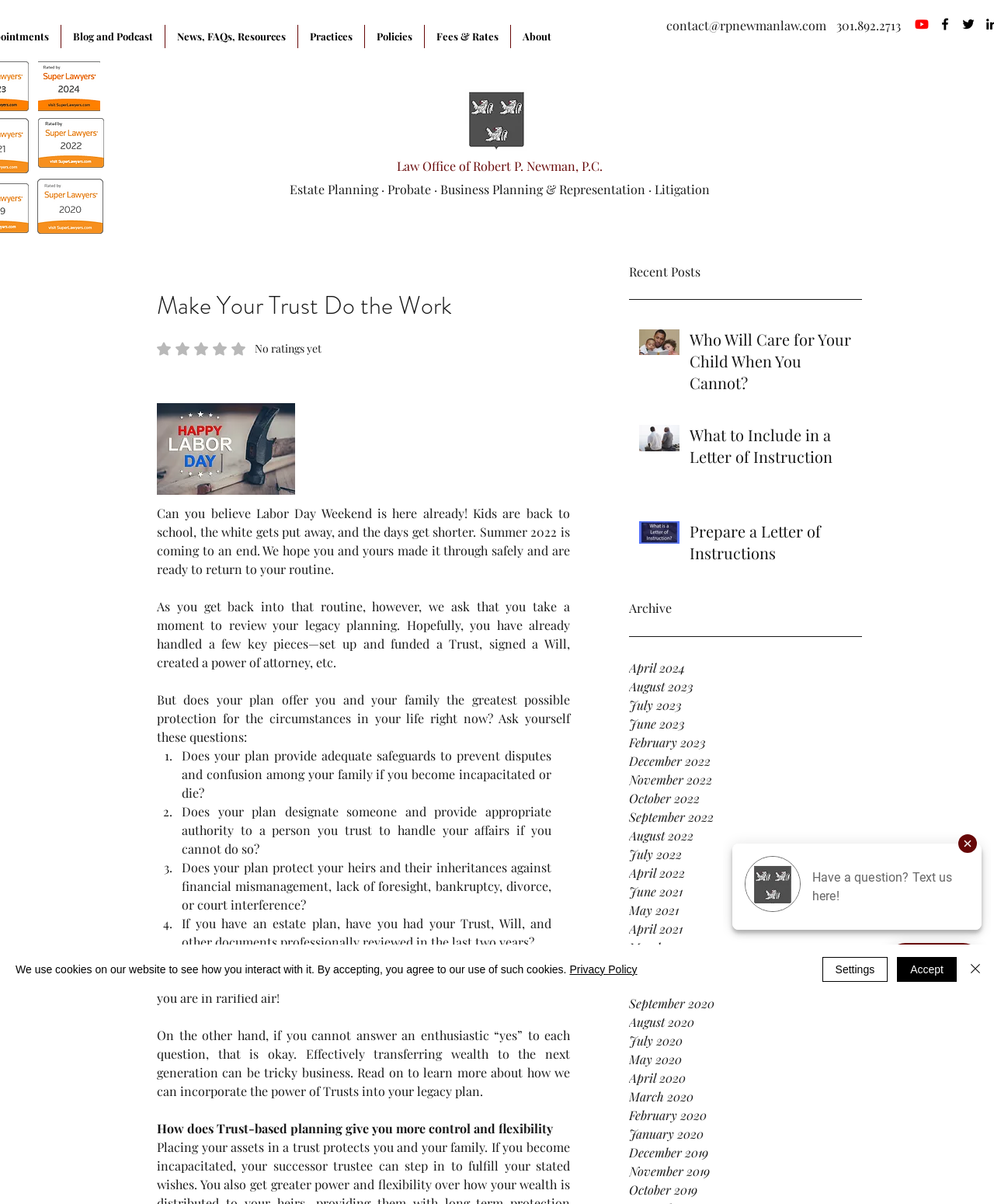Please answer the following question using a single word or phrase: 
What social media platforms does the law office have?

Youtube, Facebook, Twitter